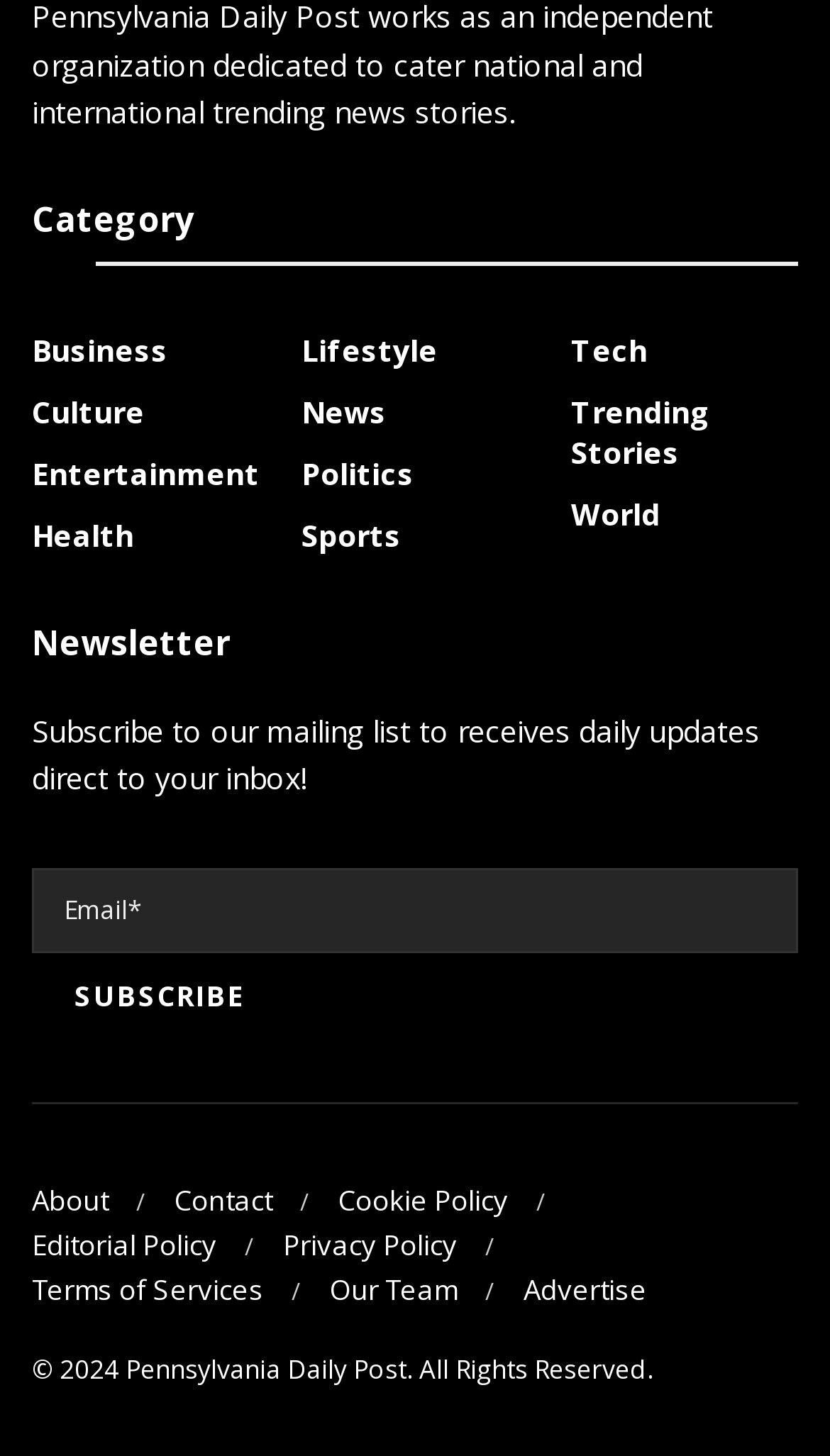Respond to the question below with a concise word or phrase:
What categories are available for news?

Business, Culture, etc.